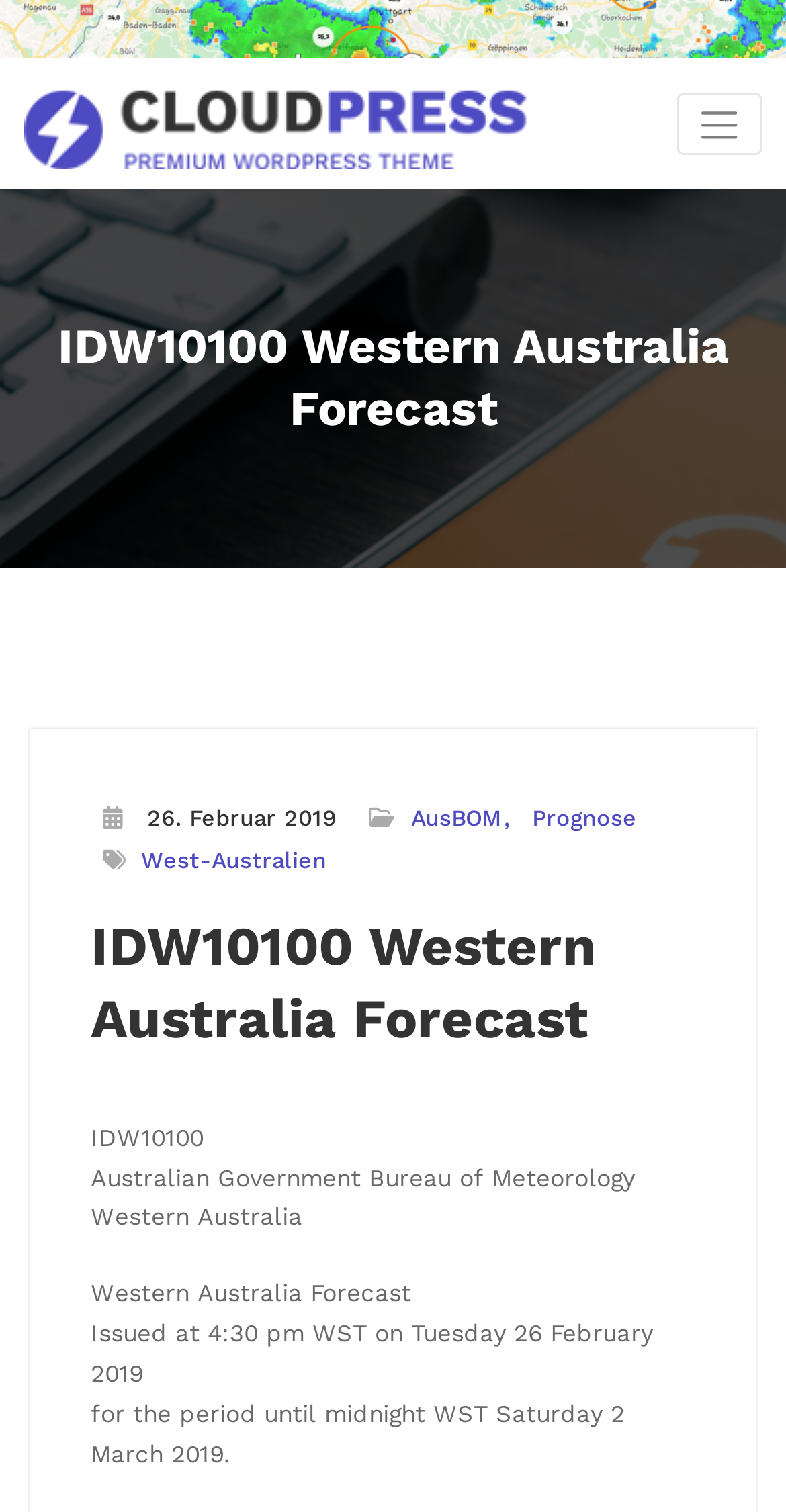Given the content of the image, can you provide a detailed answer to the question?
What is the region of the forecast?

I found the answer by looking at the text 'Western Australia' which is located below the 'Australian Government Bureau of Meteorology' text.